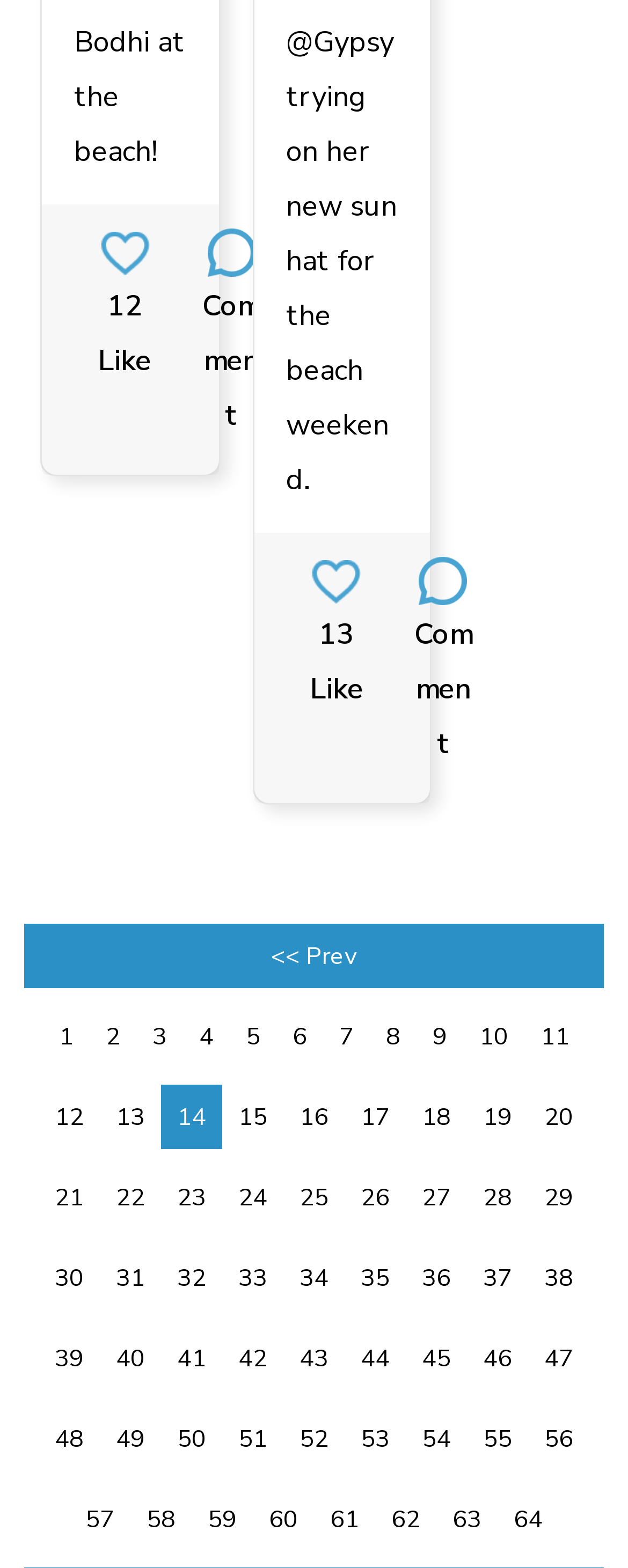Please identify the coordinates of the bounding box that should be clicked to fulfill this instruction: "Go to the previous page".

[0.038, 0.589, 0.962, 0.63]